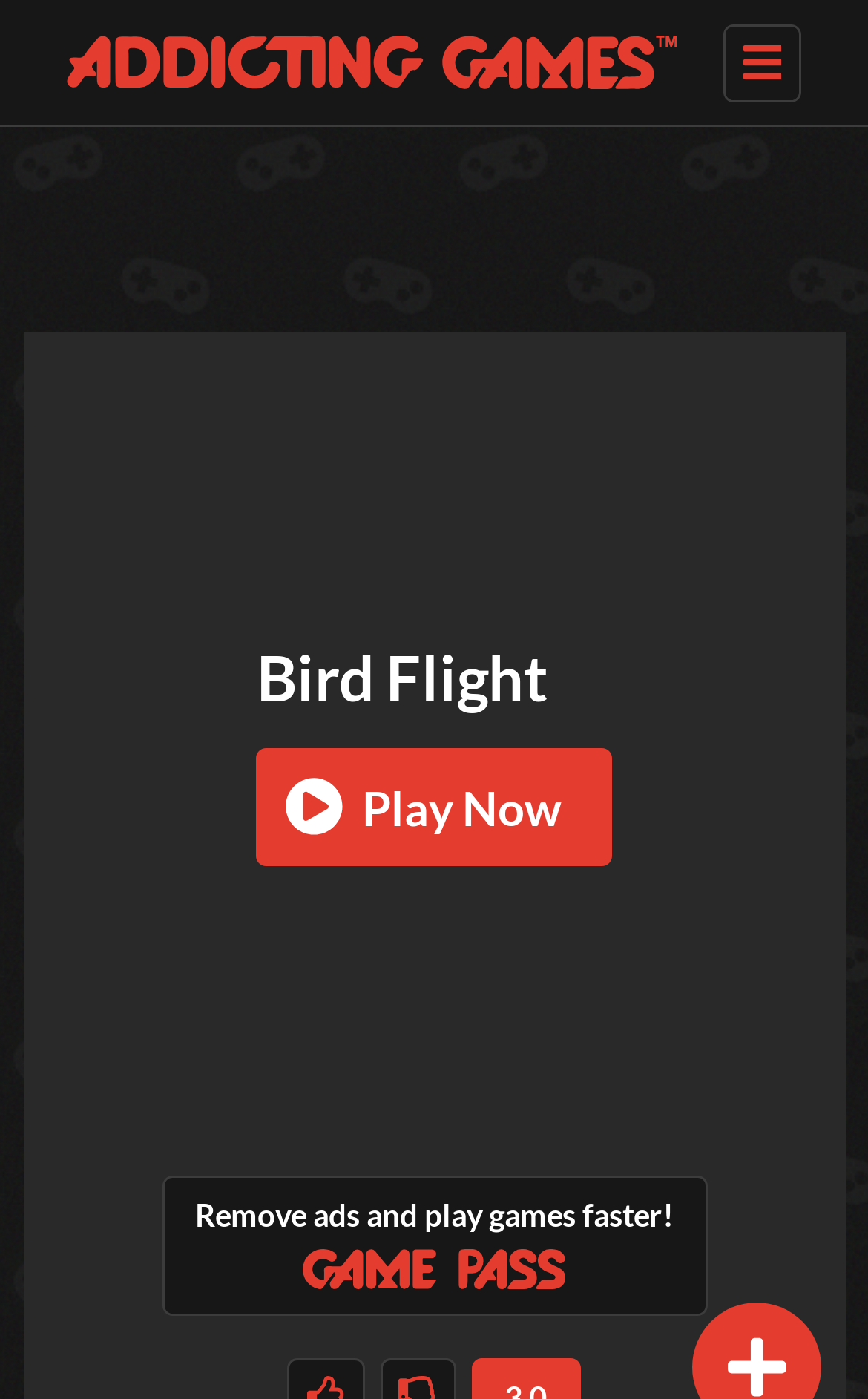Please indicate the bounding box coordinates of the element's region to be clicked to achieve the instruction: "Play Bird Flight". Provide the coordinates as four float numbers between 0 and 1, i.e., [left, top, right, bottom].

[0.296, 0.535, 0.704, 0.619]